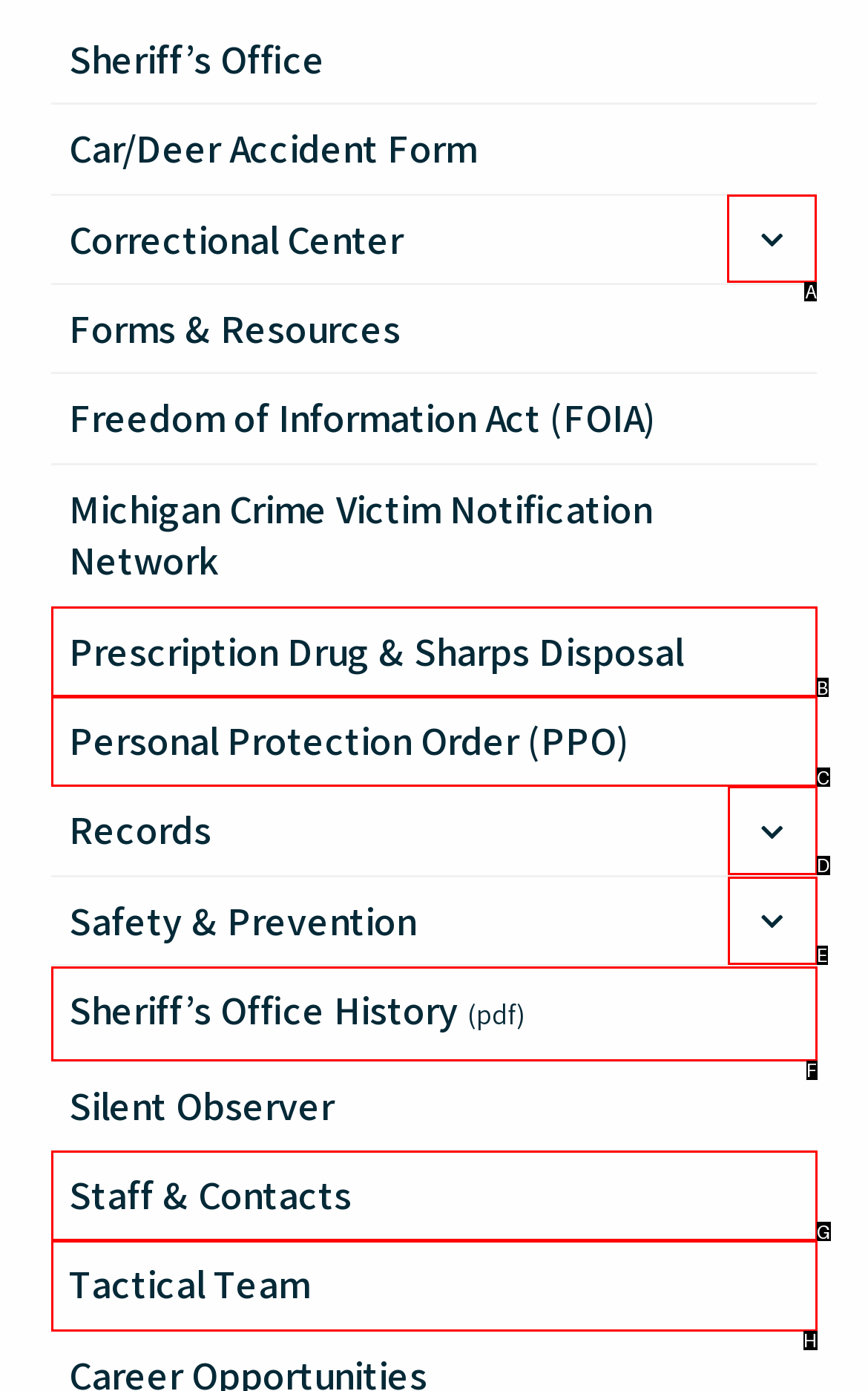Given the instruction: Toggle Correctional Center Submenu, which HTML element should you click on?
Answer with the letter that corresponds to the correct option from the choices available.

A